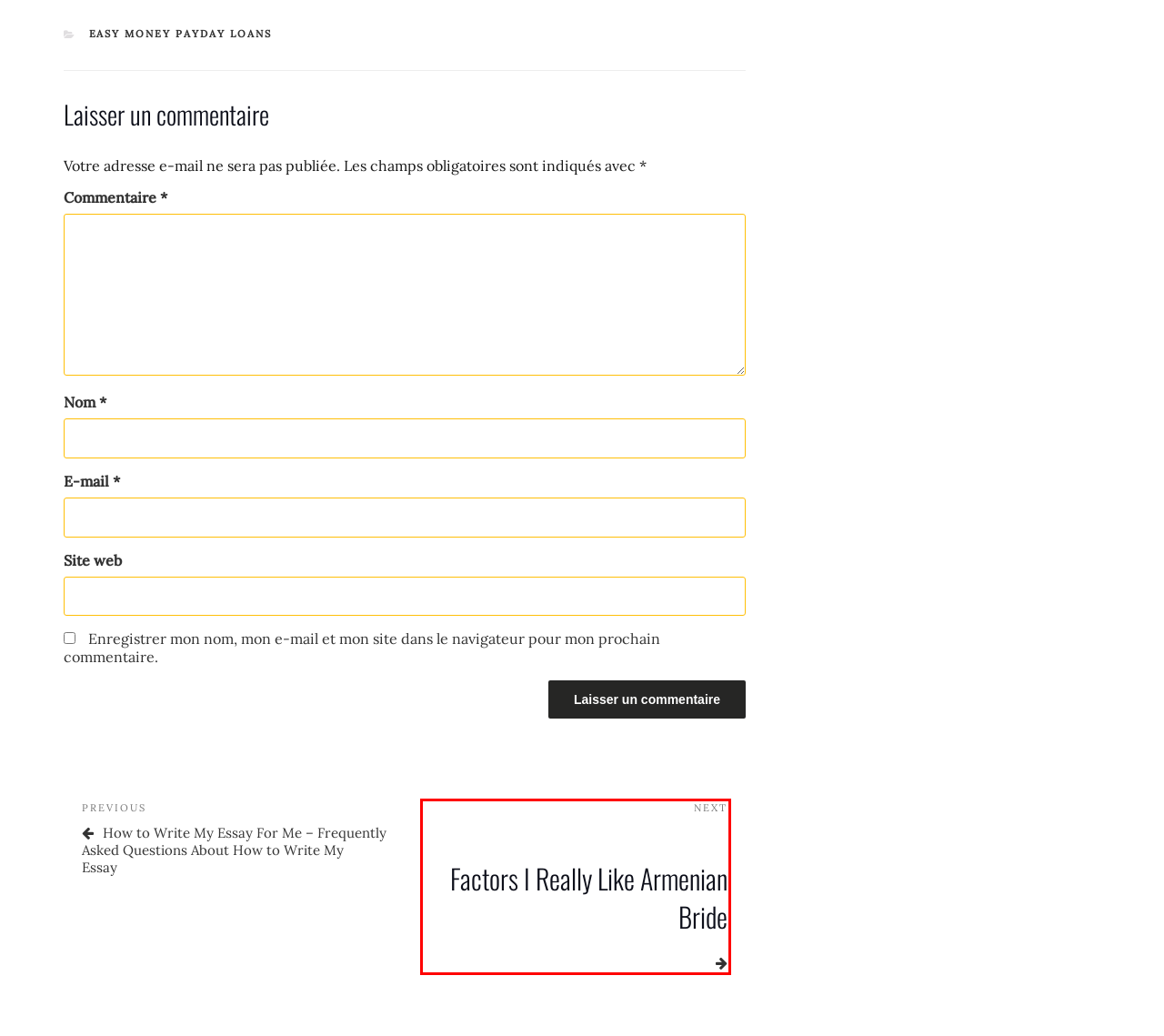Given a webpage screenshot with a red bounding box around a particular element, identify the best description of the new webpage that will appear after clicking on the element inside the red bounding box. Here are the candidates:
A. How to Write My Essay For Me – Frequently Asked Questions About How to Write My Essay
B. Eclairage Public
C. easy money payday loans
D. Profil de l’entreprise
E. Panneaux Solaires
F. Factors I Really Like Armenian Bride
G. Monitoring
H. Régulateurs de Charge

F